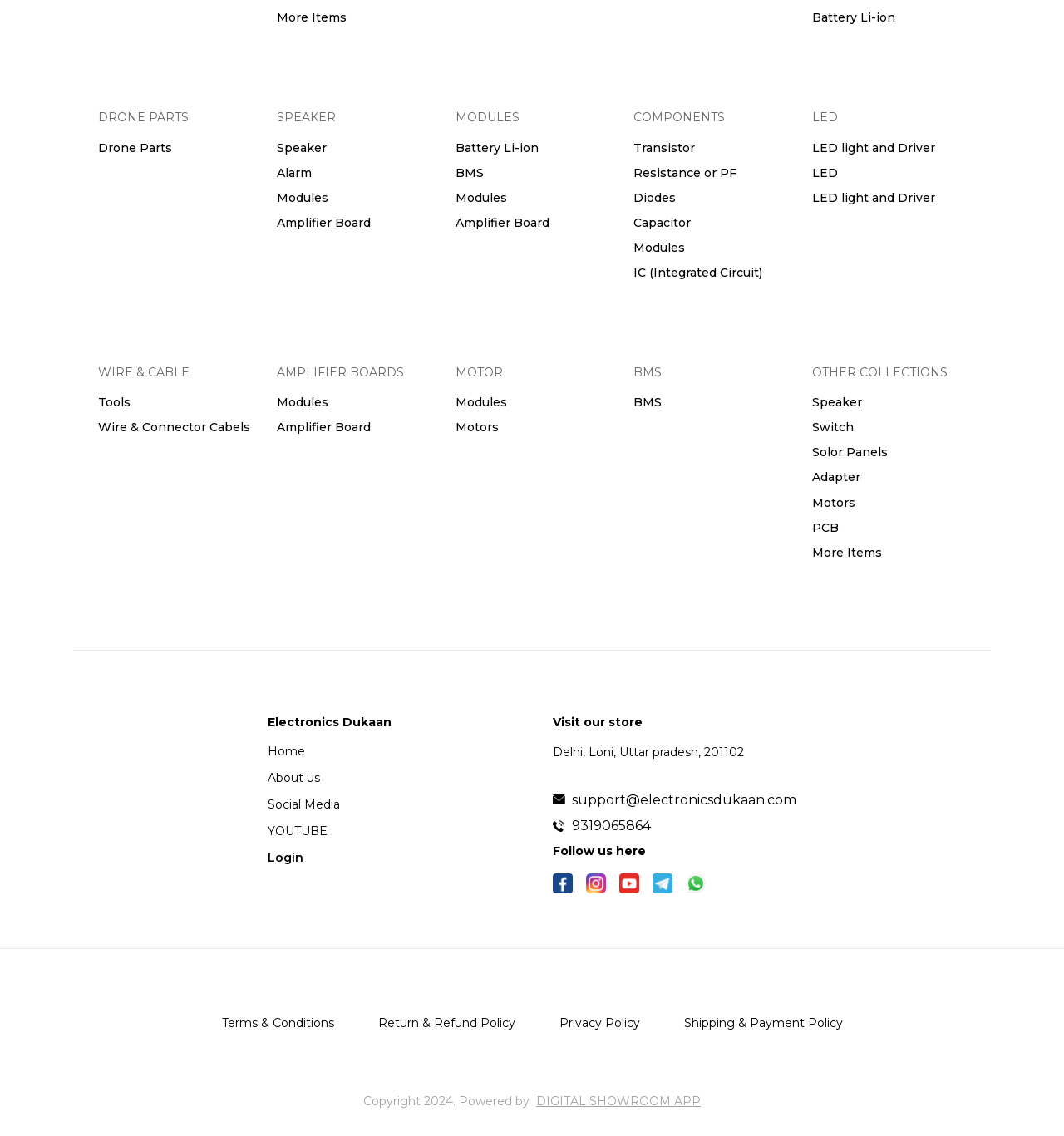Please identify the bounding box coordinates of the element that needs to be clicked to perform the following instruction: "Click on 'Terms & Conditions'".

[0.208, 0.894, 0.314, 0.907]